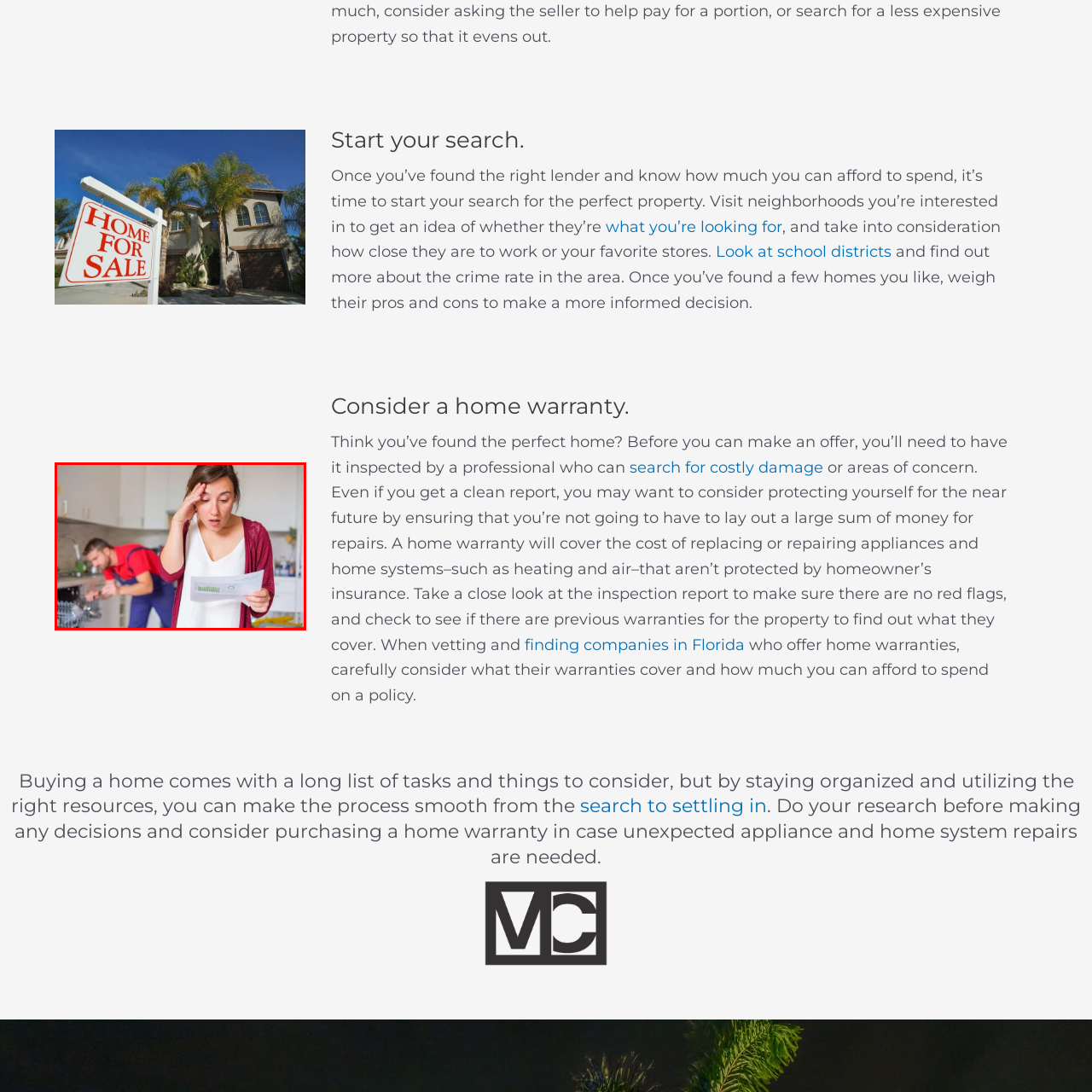What is the man in the background doing?
Observe the section of the image outlined in red and answer concisely with a single word or phrase.

attending to repairs